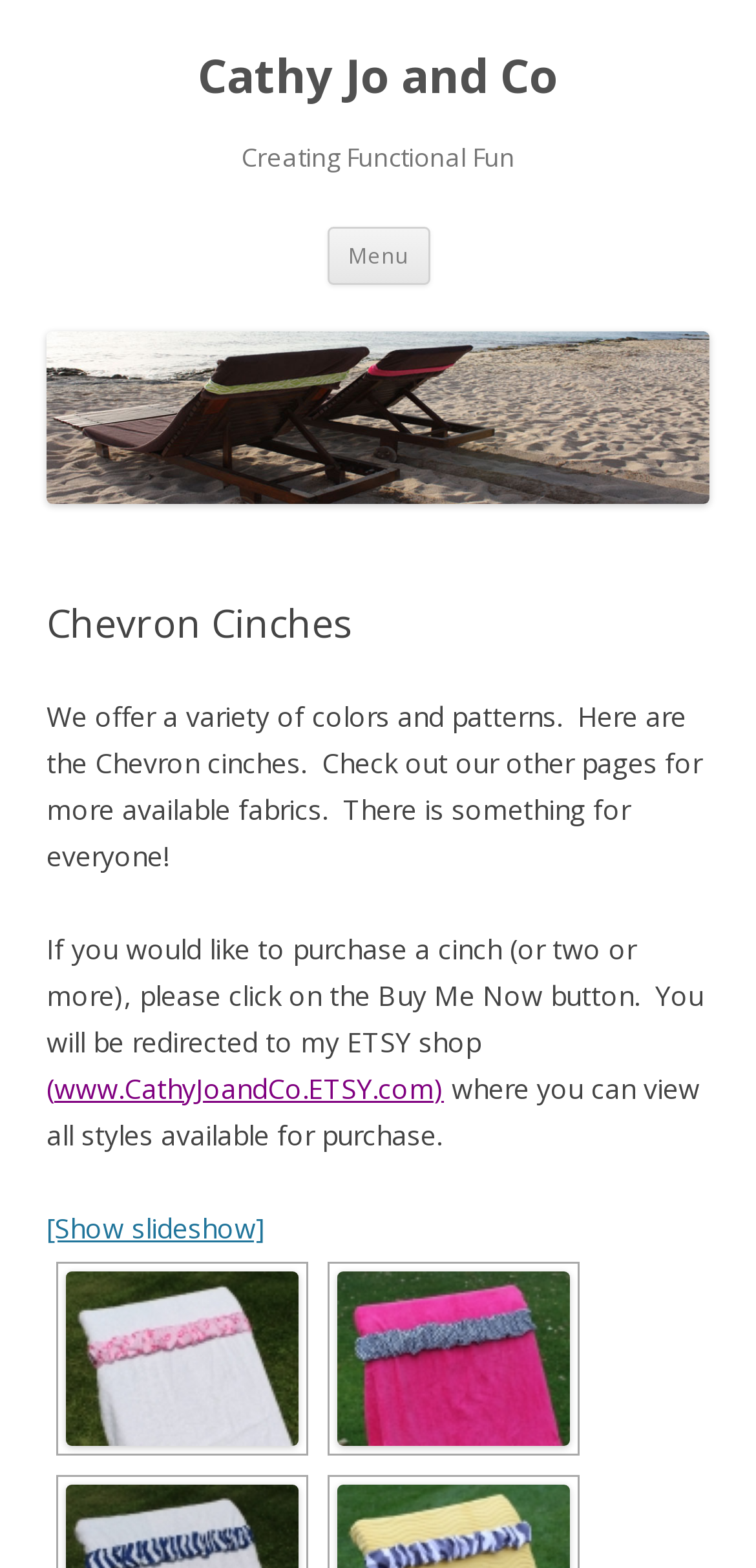Please find the bounding box coordinates (top-left x, top-left y, bottom-right x, bottom-right y) in the screenshot for the UI element described as follows: [Show slideshow]

[0.062, 0.771, 0.351, 0.794]